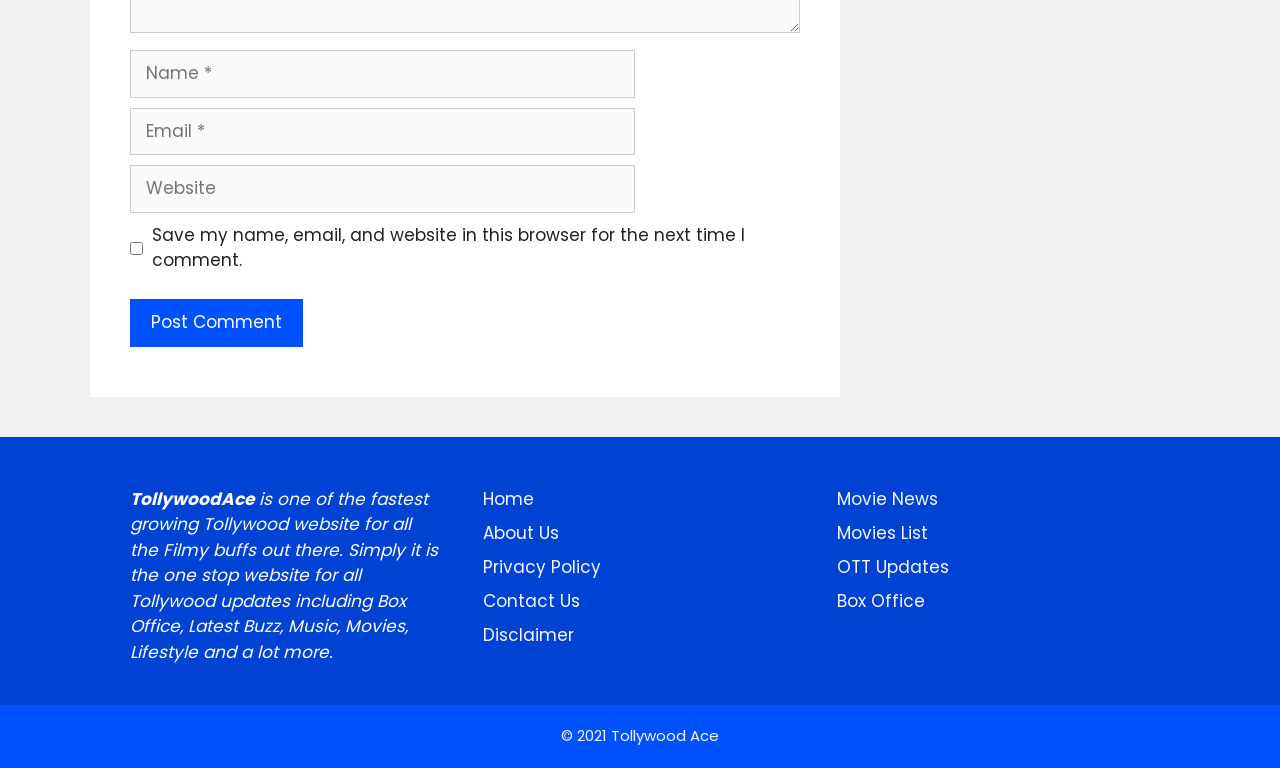Use a single word or phrase to answer the question:
What is the purpose of the textboxes?

To input name, email, and website